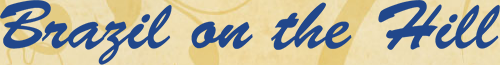What is the tone of the atmosphere?
Based on the image, respond with a single word or phrase.

friendly and welcoming